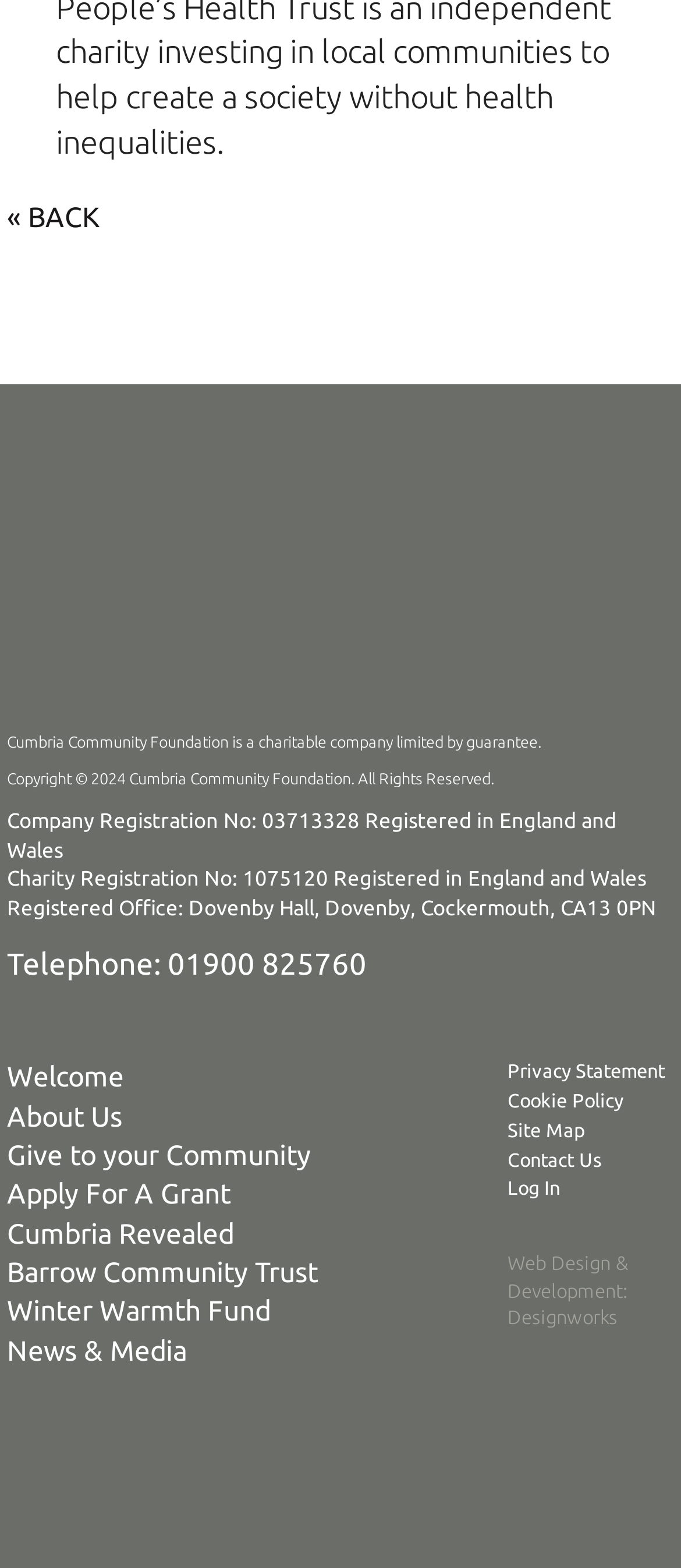Find the bounding box coordinates of the element I should click to carry out the following instruction: "apply for a grant".

[0.01, 0.751, 0.338, 0.771]